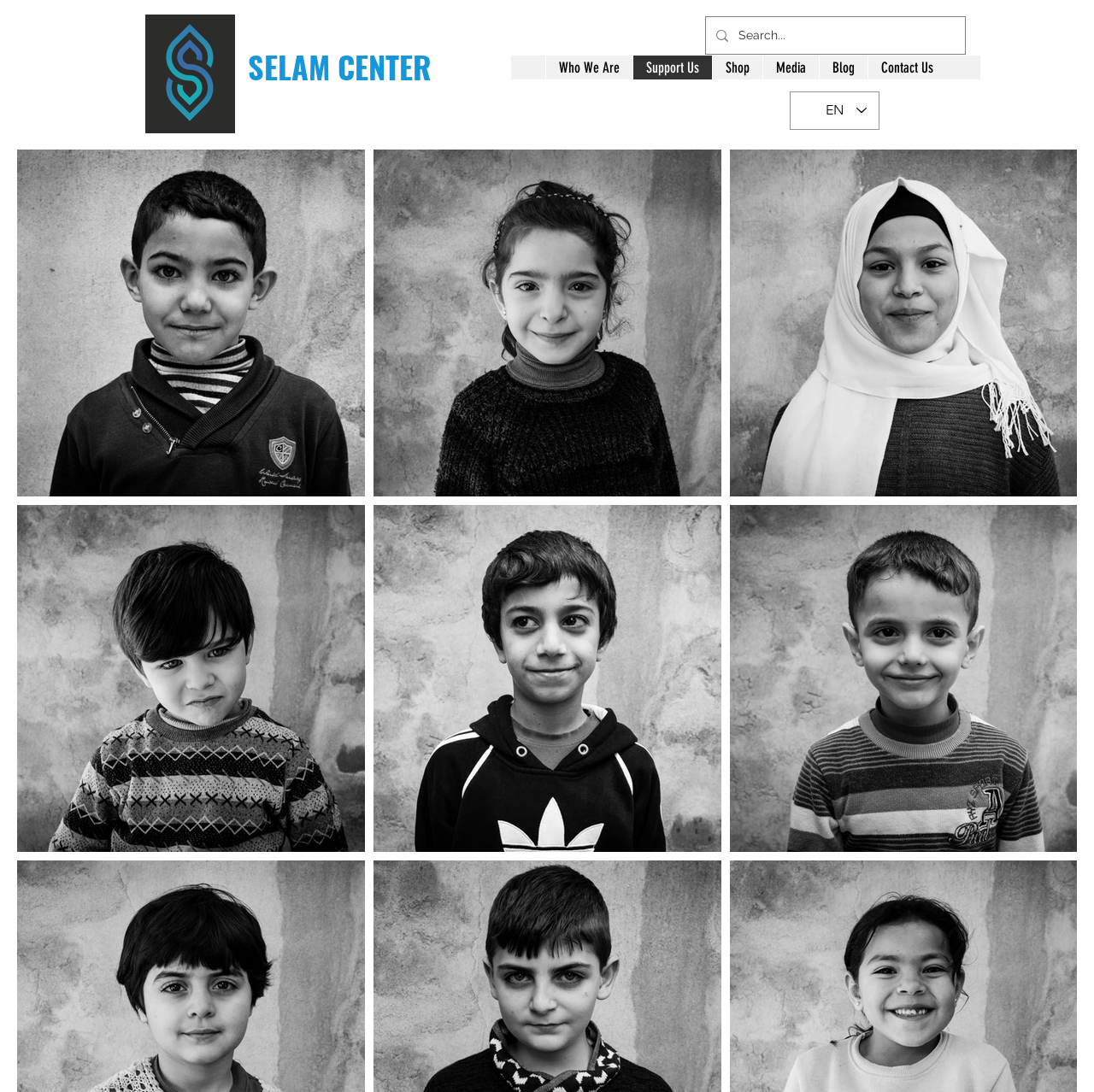Identify the bounding box coordinates for the element that needs to be clicked to fulfill this instruction: "Search for something". Provide the coordinates in the format of four float numbers between 0 and 1: [left, top, right, bottom].

[0.675, 0.016, 0.849, 0.049]